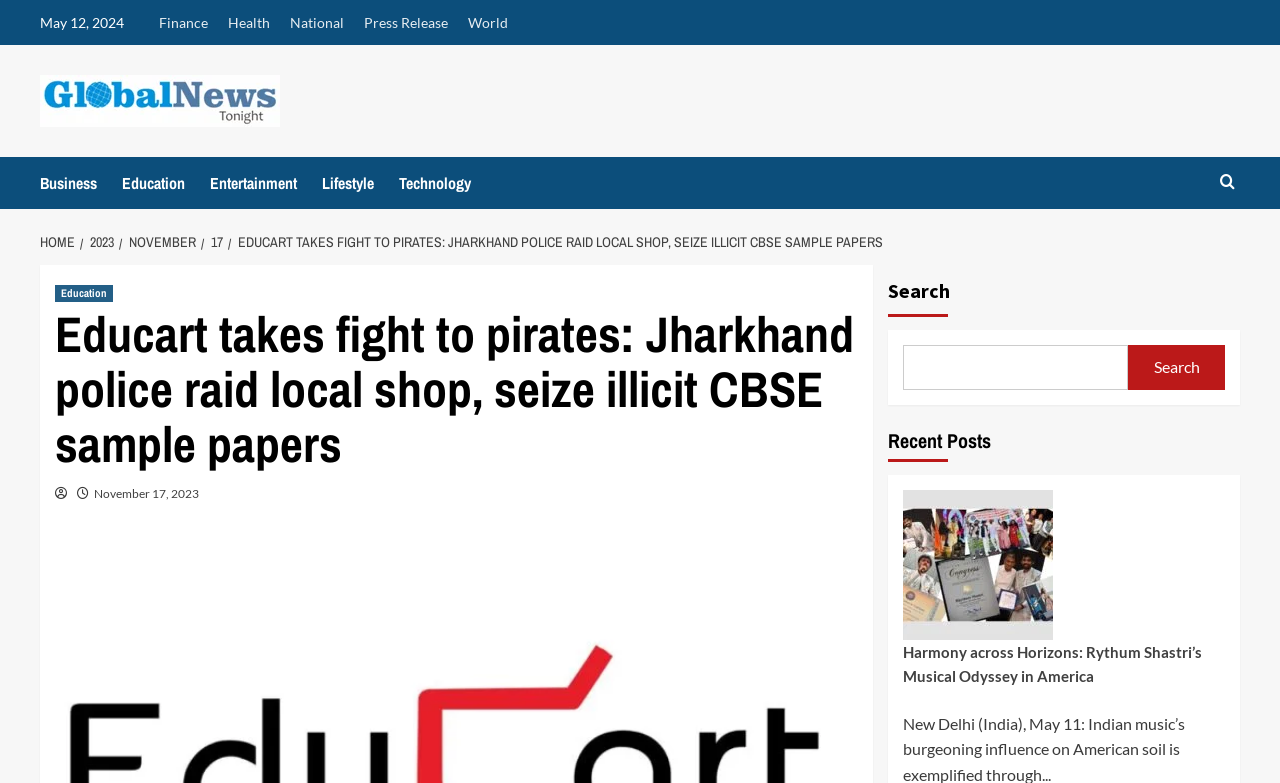What is the name of the news organization?
Look at the image and provide a short answer using one word or a phrase.

Global News Tonight